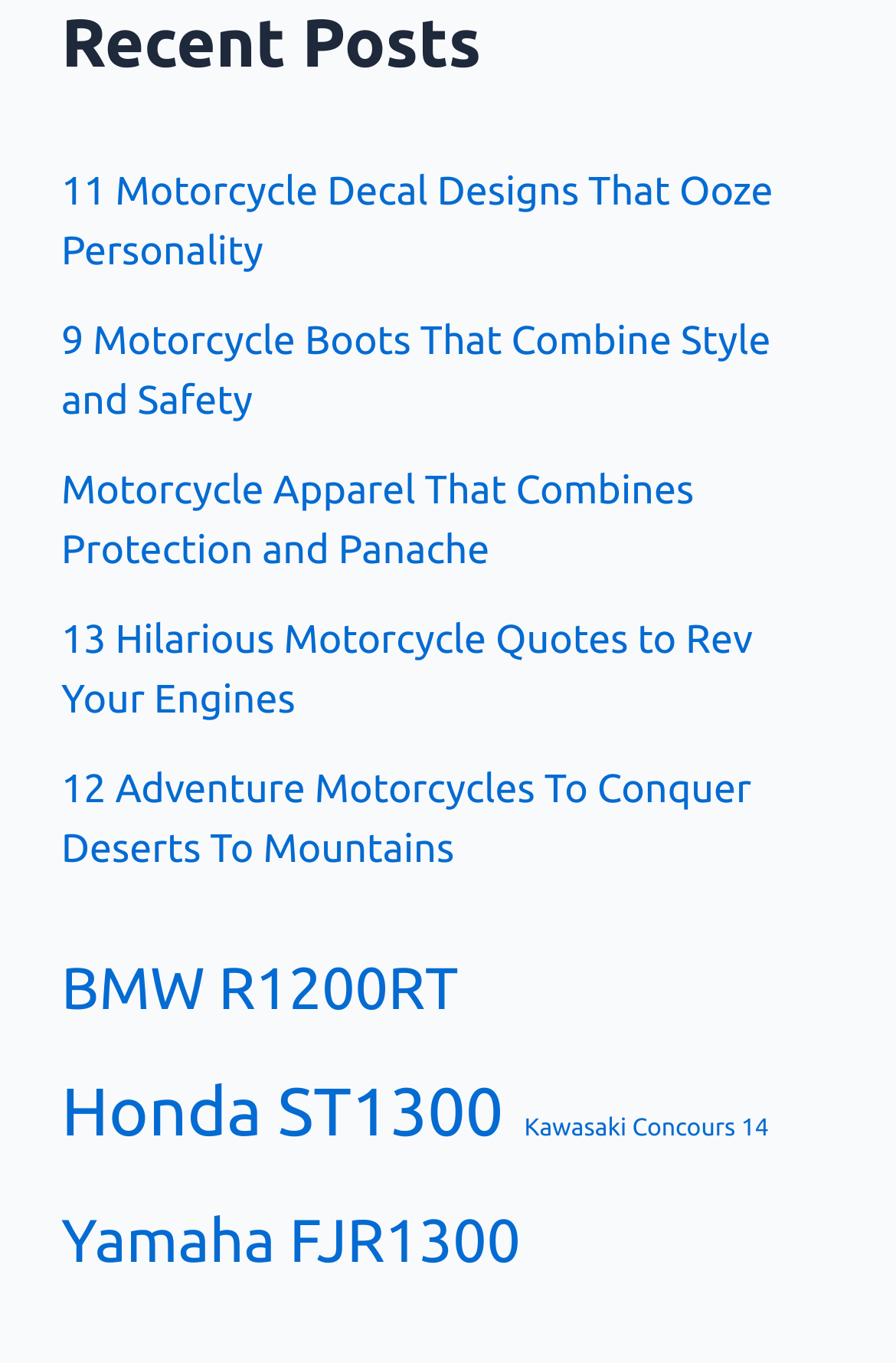Extract the bounding box of the UI element described as: "Honda ST1300".

[0.068, 0.768, 0.562, 0.867]